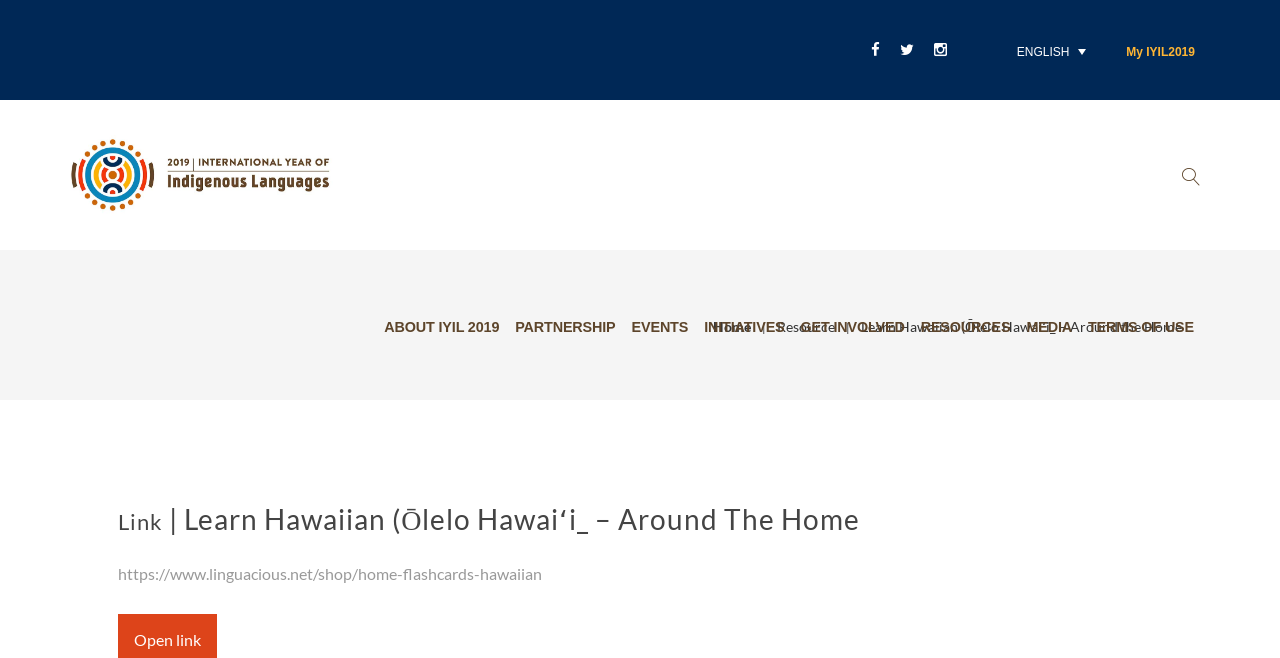Determine the bounding box coordinates of the section to be clicked to follow the instruction: "Access the RESOURCES page". The coordinates should be given as four float numbers between 0 and 1, formatted as [left, top, right, bottom].

[0.719, 0.479, 0.789, 0.513]